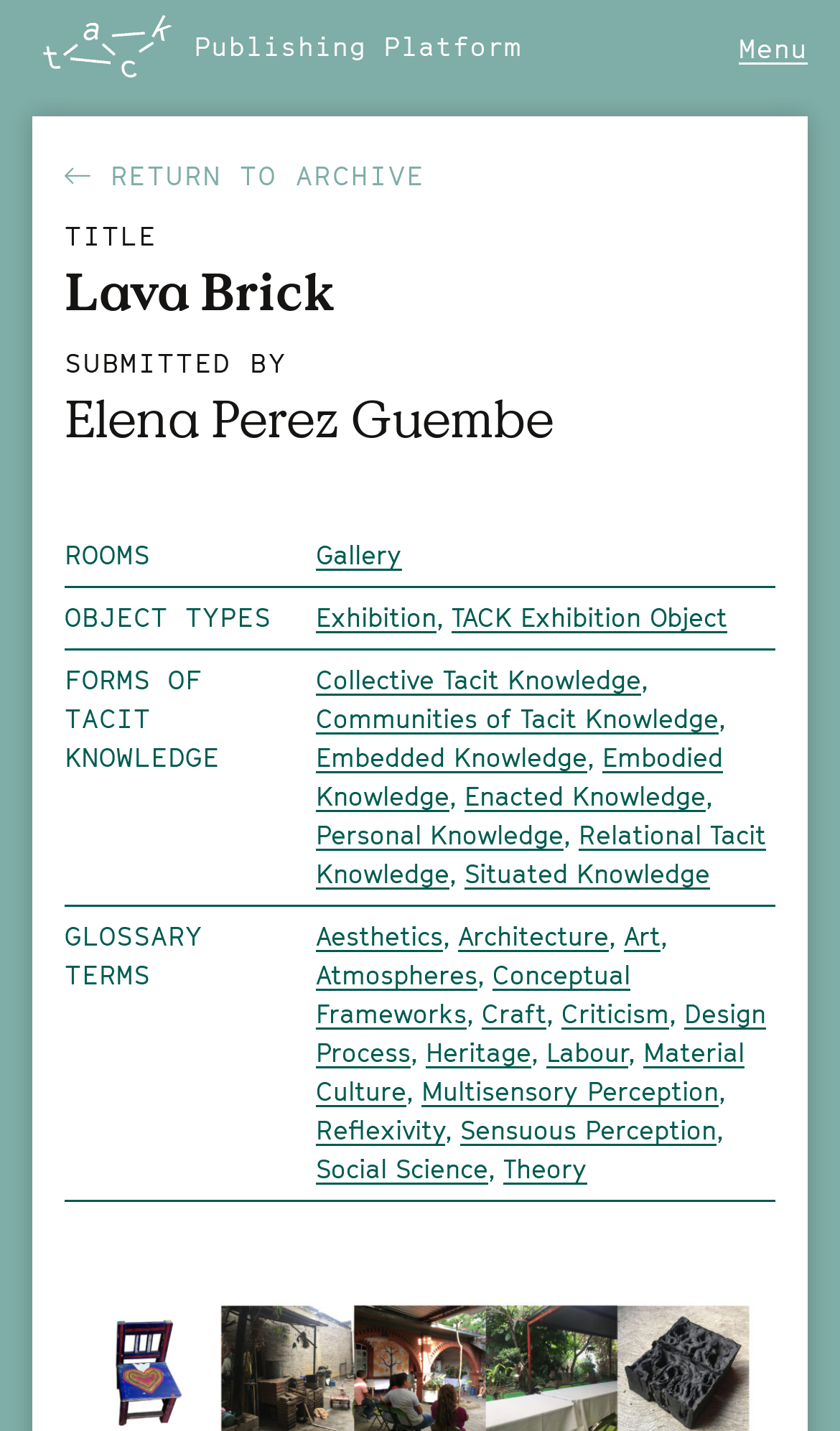Determine the bounding box coordinates of the clickable element to achieve the following action: 'Go to RETURN TO ARCHIVE'. Provide the coordinates as four float values between 0 and 1, formatted as [left, top, right, bottom].

[0.077, 0.111, 0.923, 0.135]